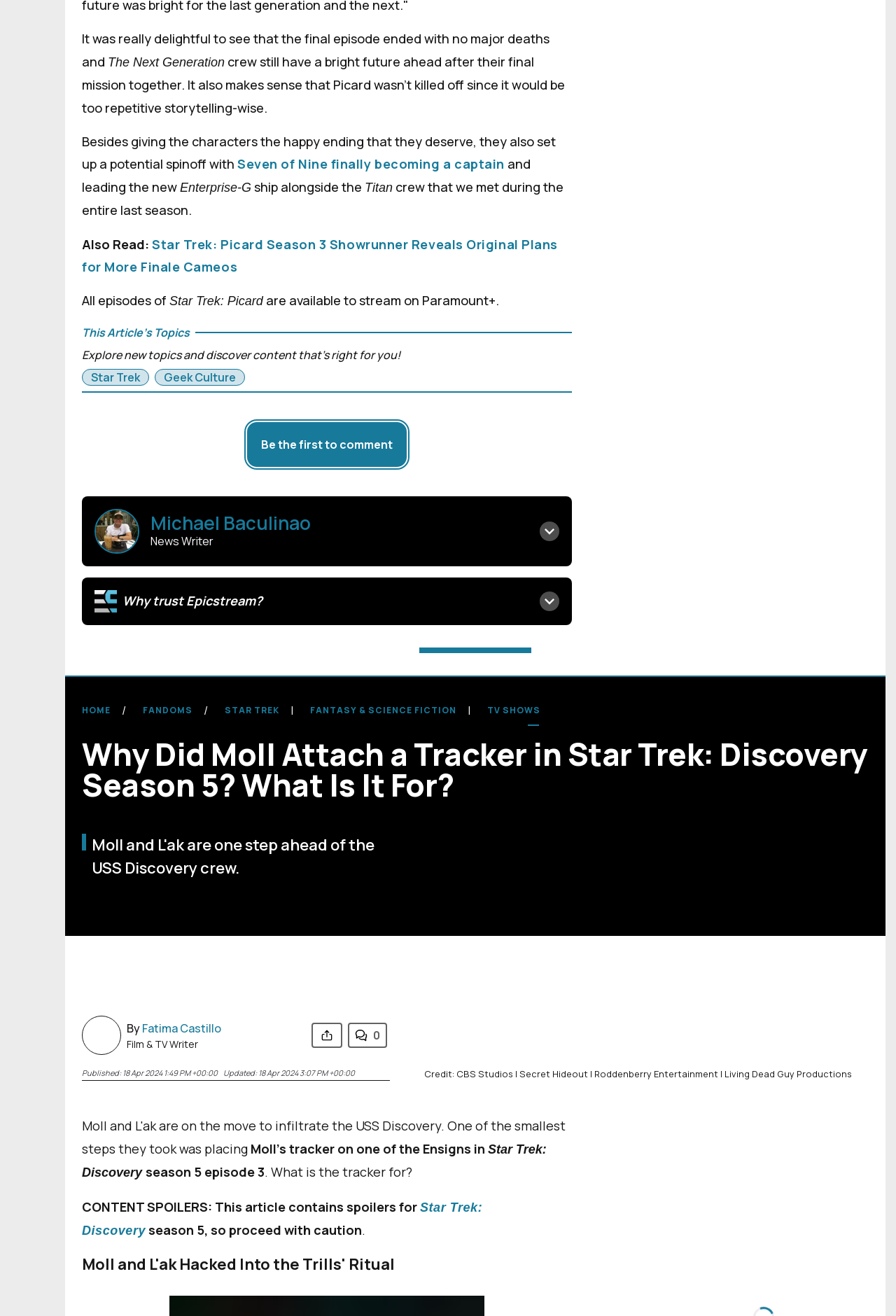What is the name of the website?
Answer the question with as much detail as you can, using the image as a reference.

At the bottom of the webpage, I found the website's name 'Epicstream' mentioned, along with a description of the website's mission and values. This suggests that the article is published on the Epicstream website.